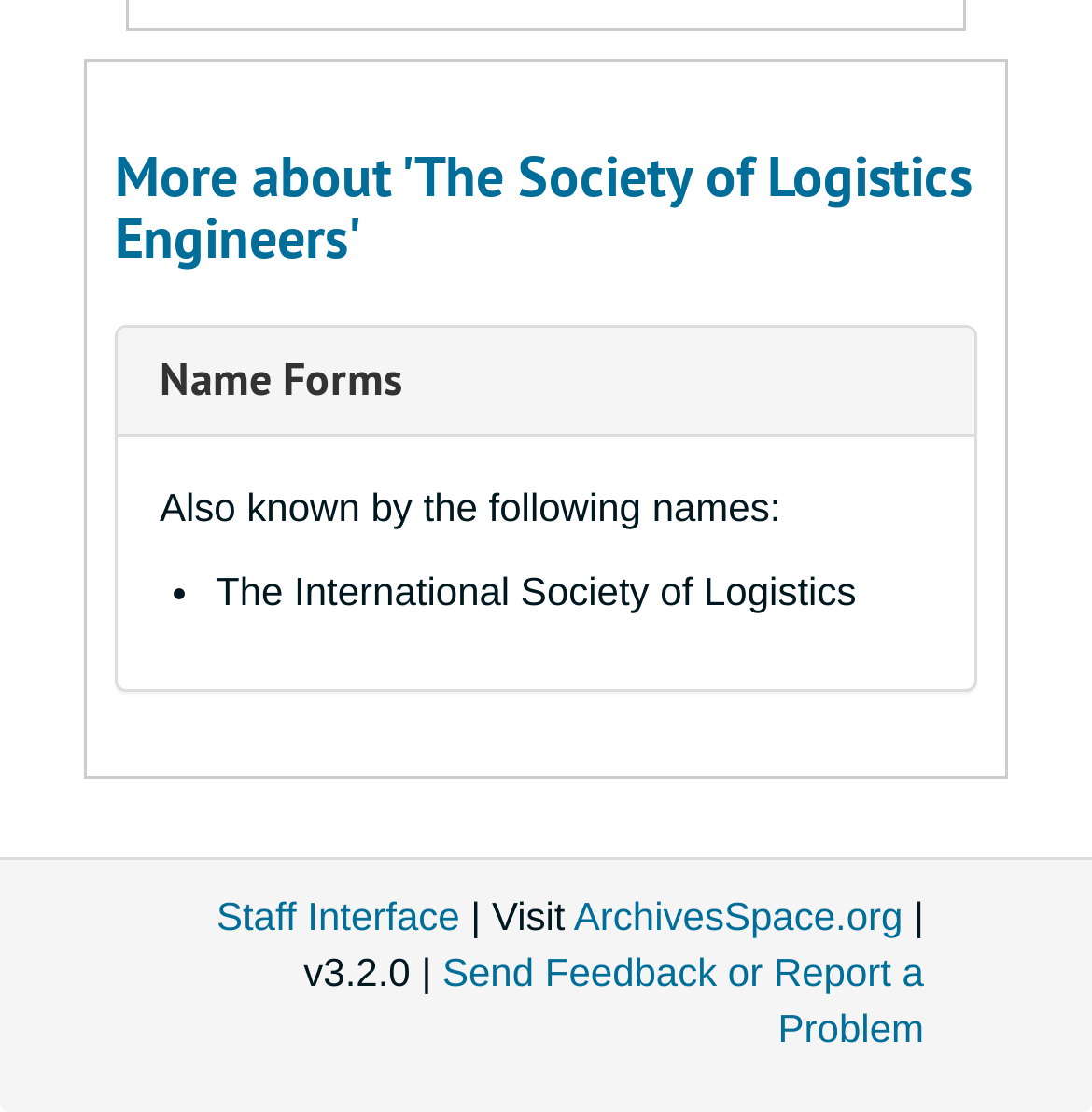Reply to the question with a single word or phrase:
What is the purpose of the 'Send Feedback or Report a Problem' link?

To send feedback or report a problem